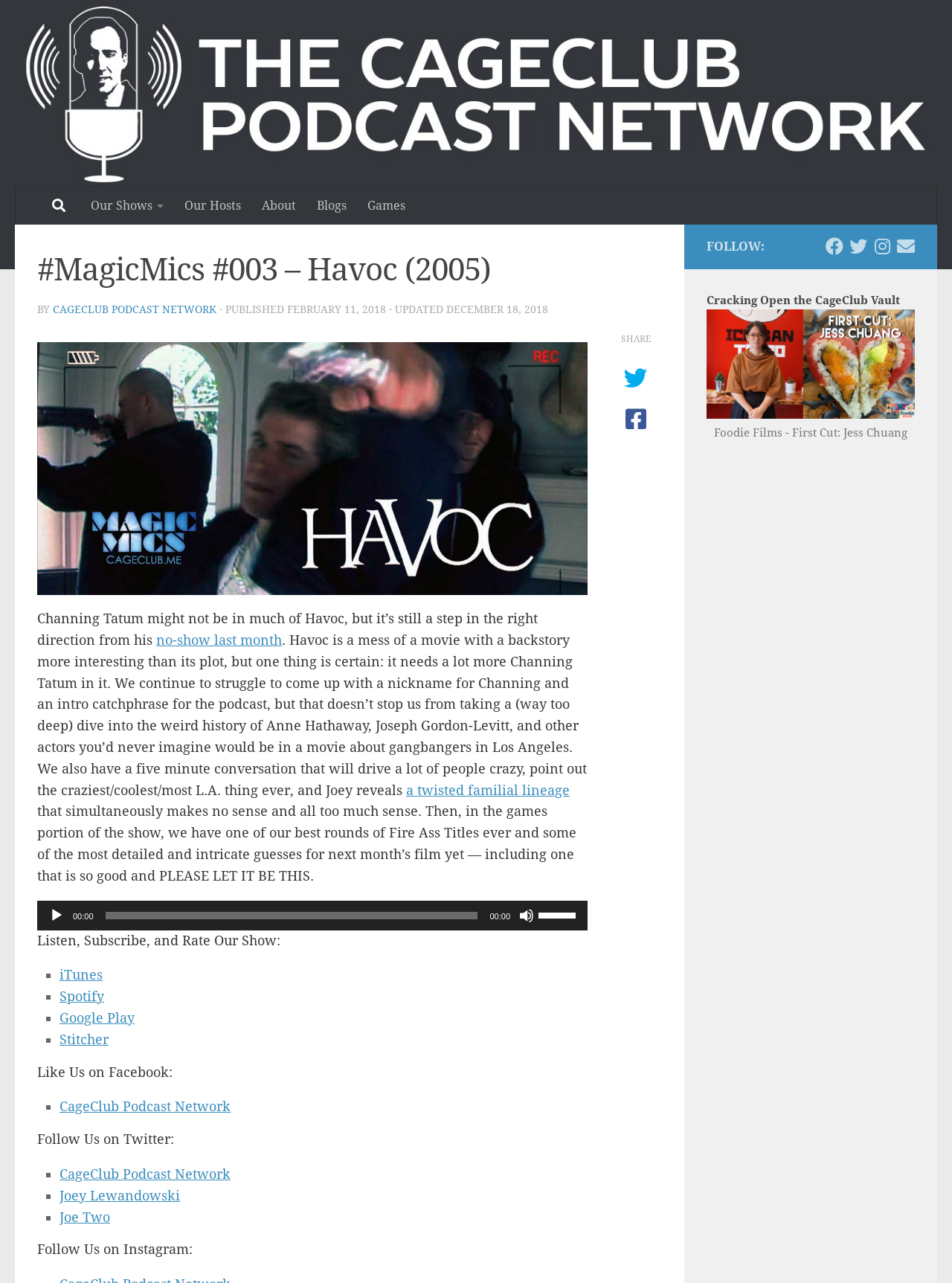Identify the bounding box coordinates for the UI element described as follows: alt="check this episode out!". Use the format (top-left x, top-left y, bottom-right x, bottom-right y) and ensure all values are floating point numbers between 0 and 1.

[0.742, 0.318, 0.961, 0.328]